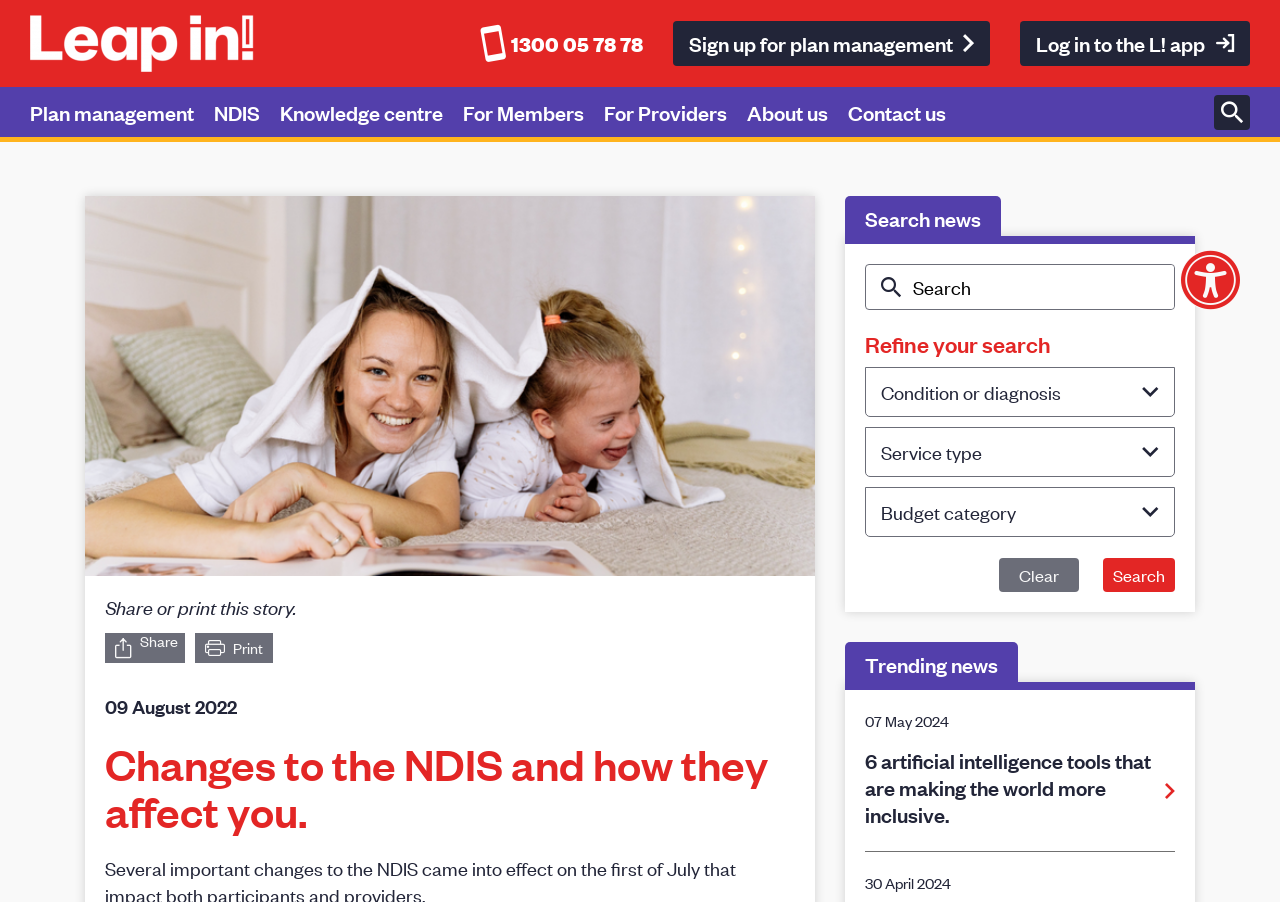Determine the main headline of the webpage and provide its text.

Changes to the NDIS and how they affect you.